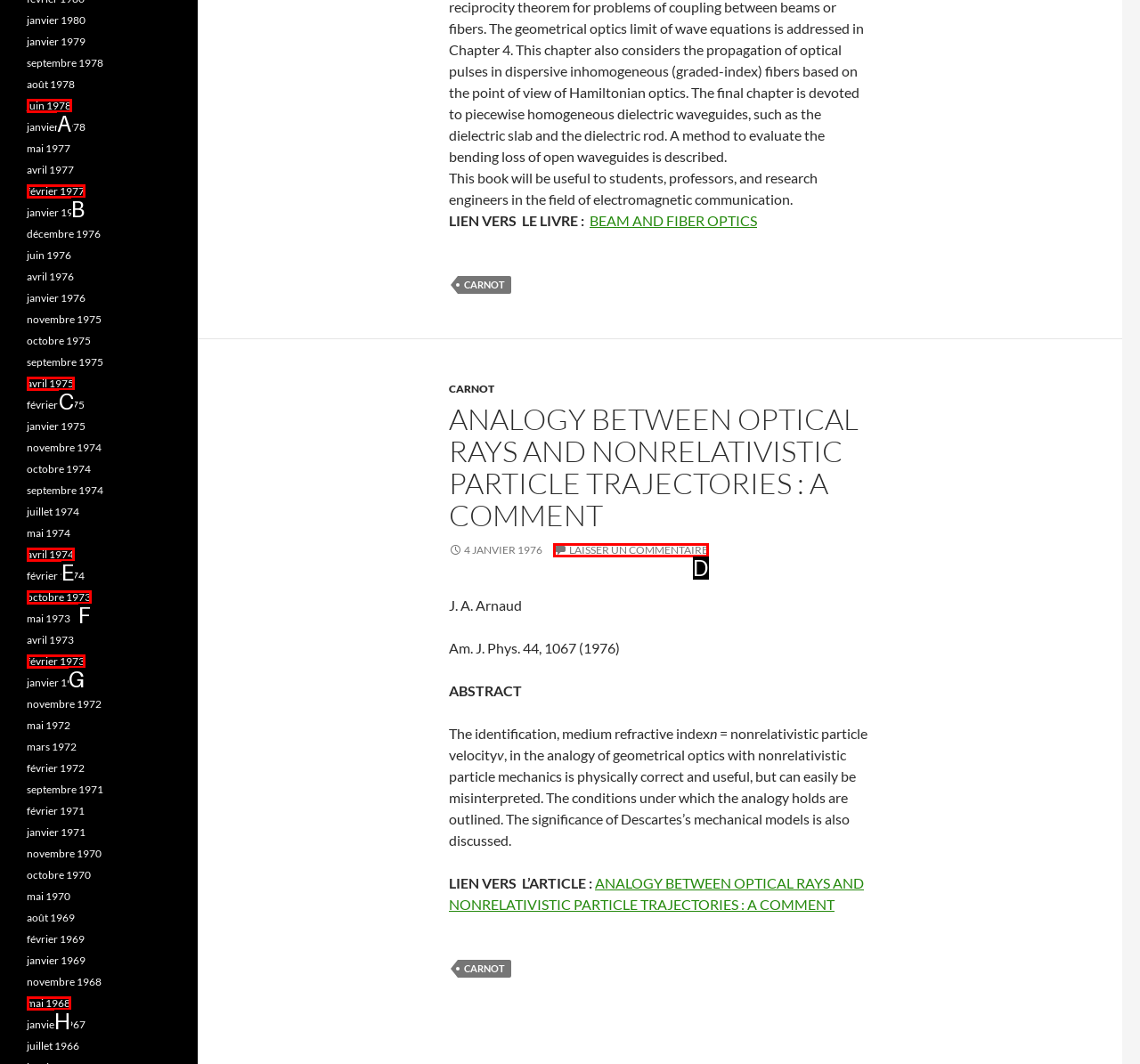Tell me which one HTML element best matches the description: mai 1968 Answer with the option's letter from the given choices directly.

H